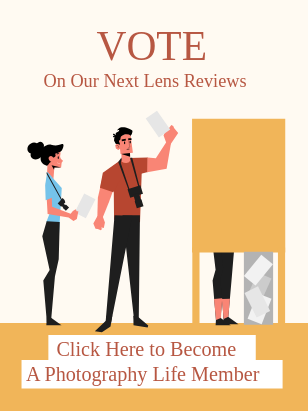Describe every significant element in the image thoroughly.

This image encourages viewer participation by inviting them to vote on upcoming lens reviews. It displays two stylized figures—one woman and one man—both holding ballots, symbolizing engagement in the voting process. The backdrop features a ballot box, reinforcing the theme of voting. Above the figures, the word "VOTE" is prominently displayed in a bold, eye-catching font, with a smaller caption stating, "On Our Next Lens Reviews." At the bottom, there's a call to action: "Click Here to Become A Photography Life Member," framed within a visually appealing banner. The design conveys a sense of community and involvement in the photography enthusiast space.